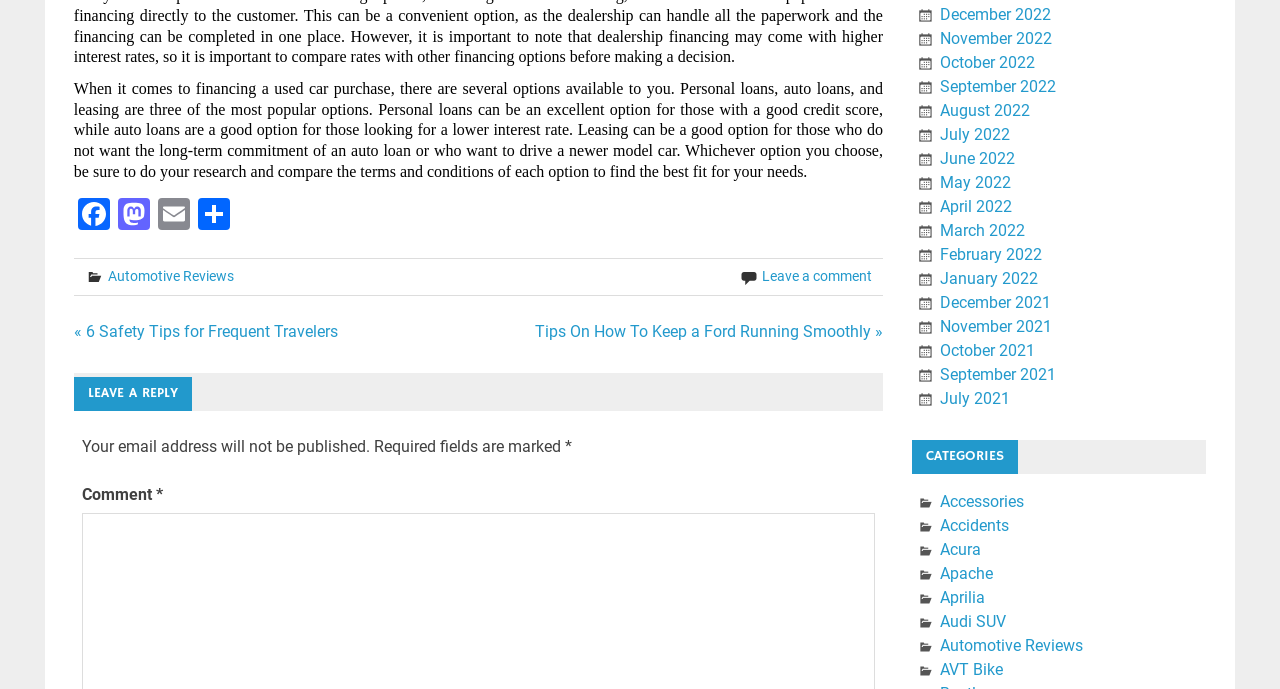Locate the bounding box coordinates of the clickable region to complete the following instruction: "Read about Automotive Reviews."

[0.084, 0.39, 0.183, 0.413]